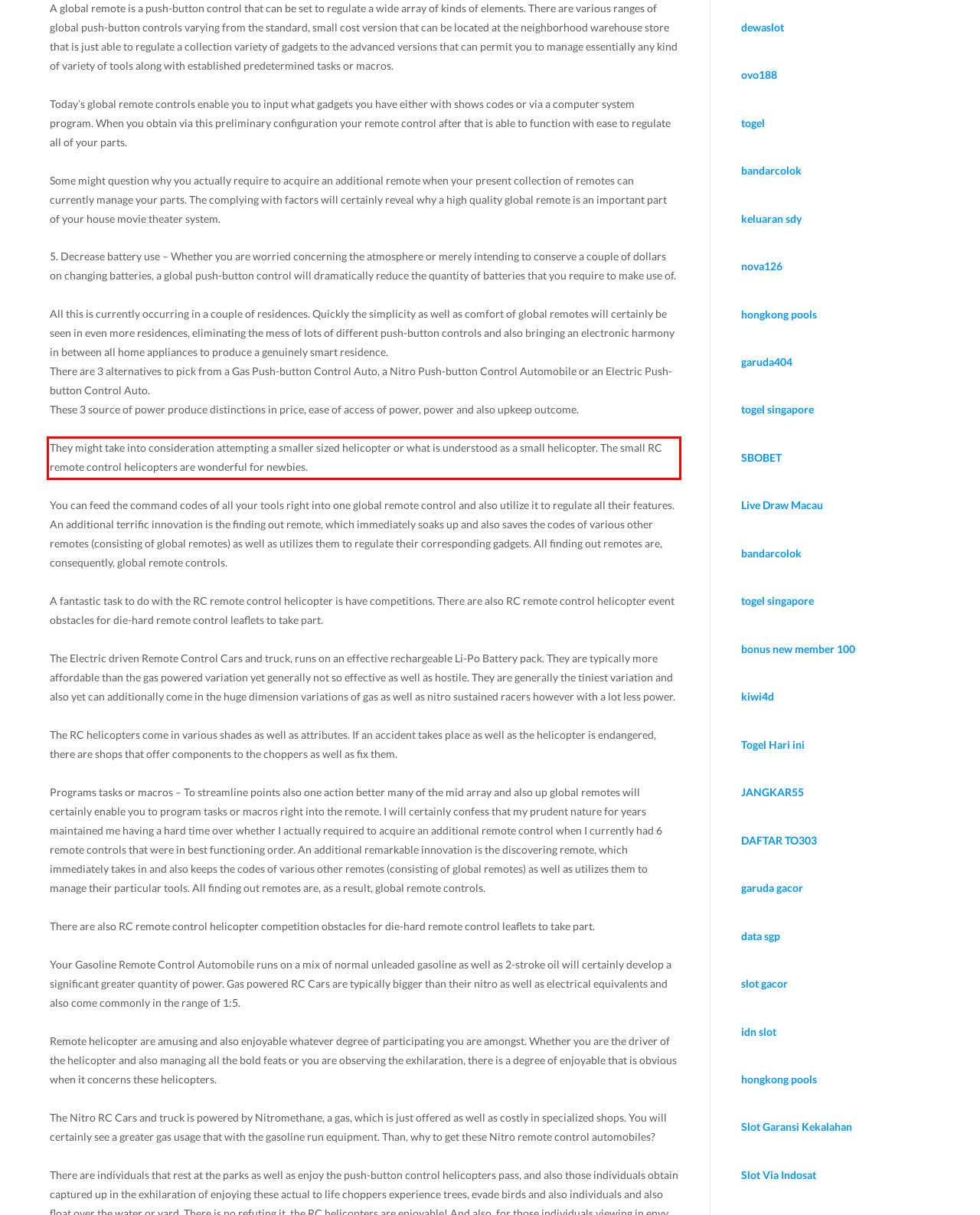With the provided screenshot of a webpage, locate the red bounding box and perform OCR to extract the text content inside it.

They might take into consideration attempting a smaller sized helicopter or what is understood as a small helicopter. The small RC remote control helicopters are wonderful for newbies.